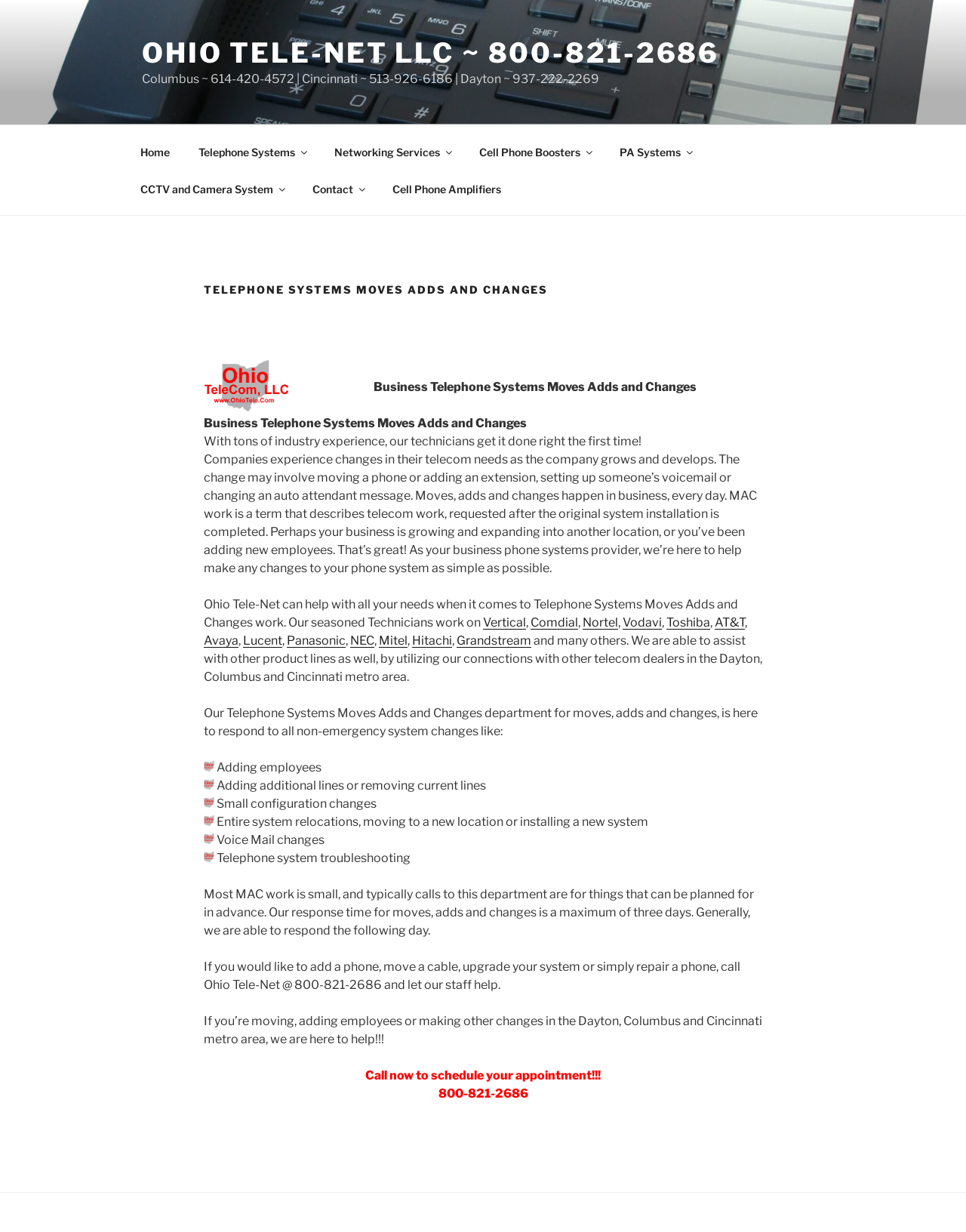What is the purpose of the Telephone Systems Moves Adds and Changes department?
Refer to the image and respond with a one-word or short-phrase answer.

To respond to non-emergency system changes